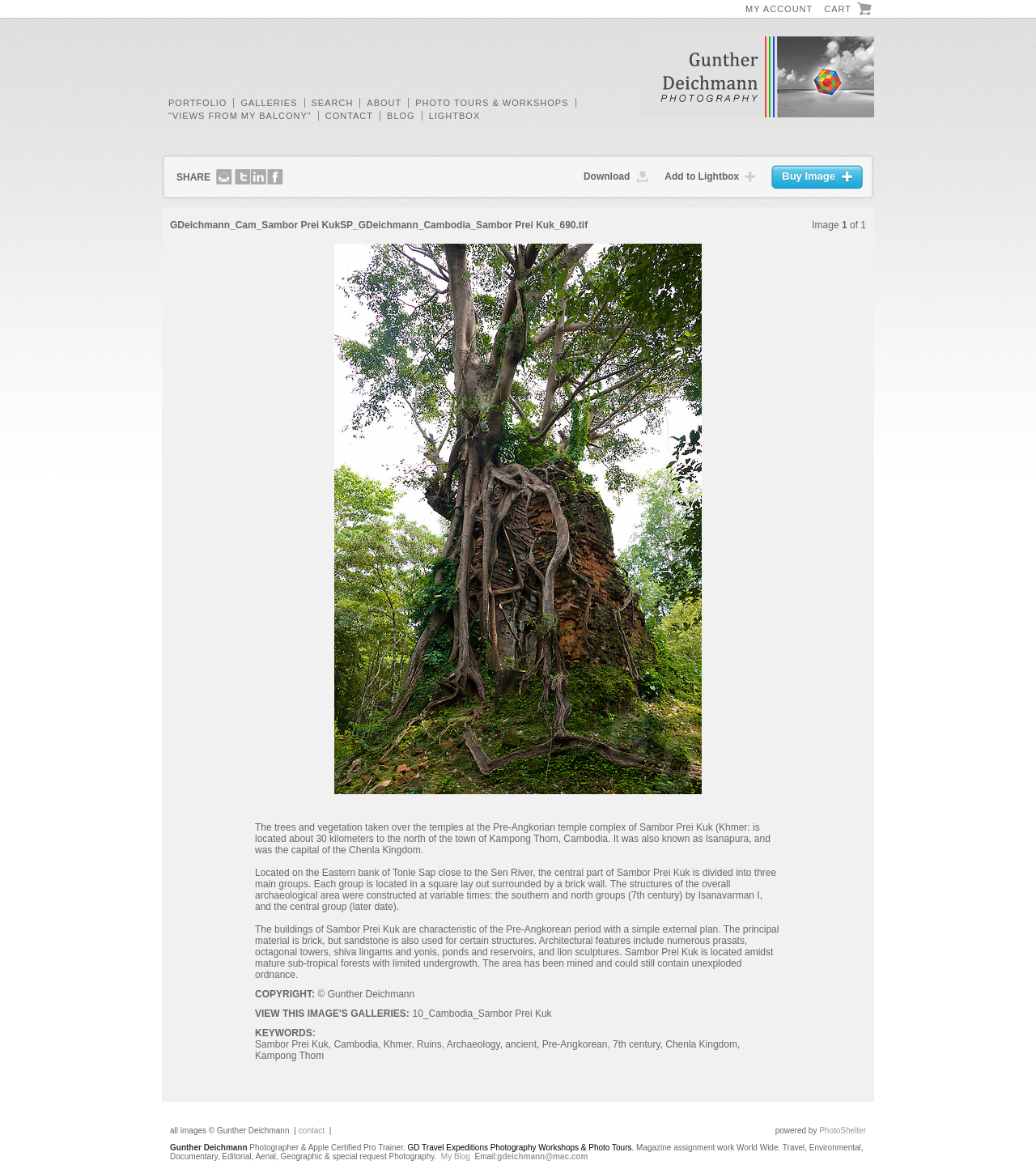Please find the bounding box coordinates of the element that you should click to achieve the following instruction: "Click on Email to Friend". The coordinates should be presented as four float numbers between 0 and 1: [left, top, right, bottom].

[0.209, 0.145, 0.224, 0.159]